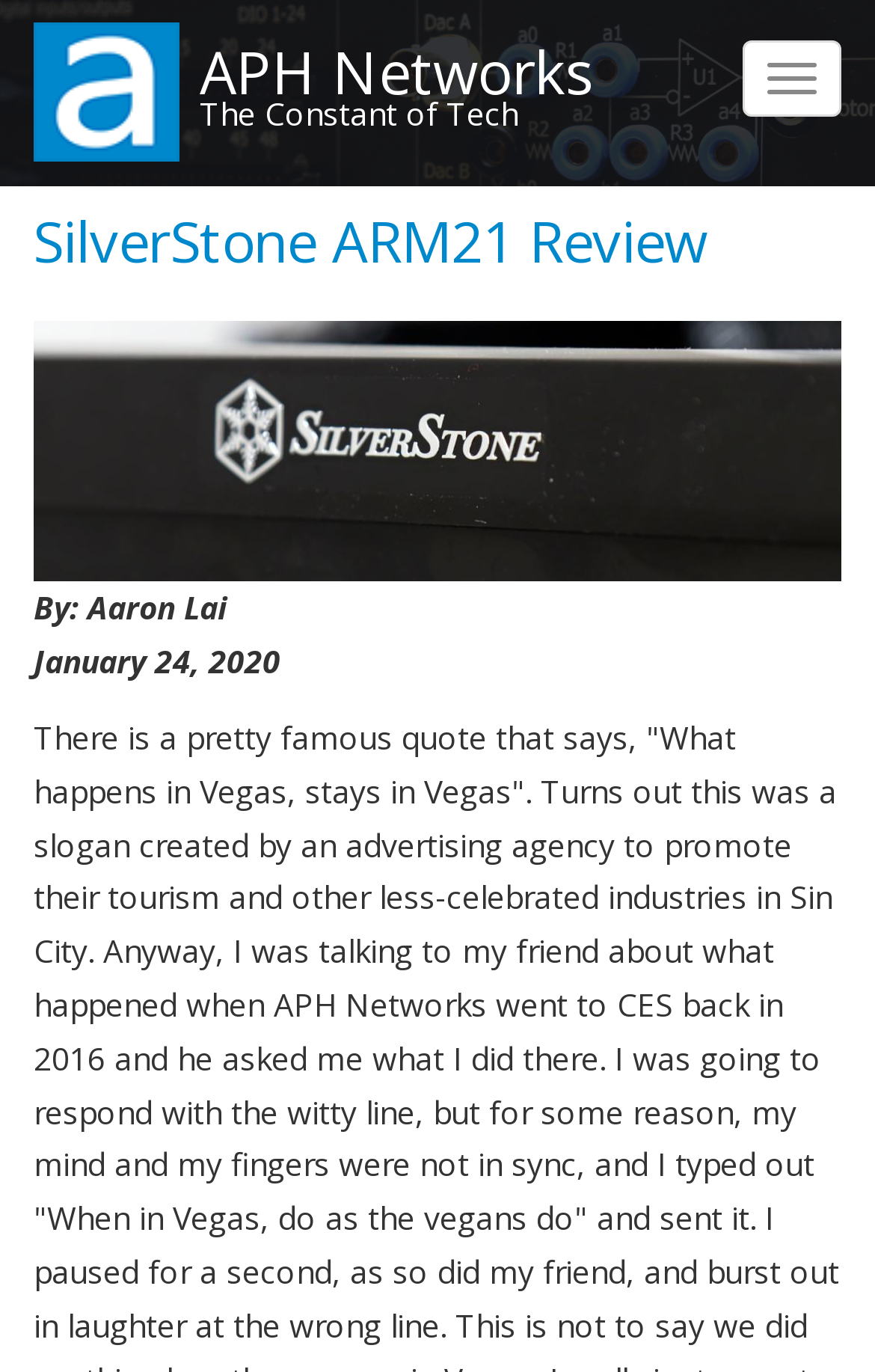Provide the bounding box coordinates for the UI element that is described by this text: "Toggle navigation". The coordinates should be in the form of four float numbers between 0 and 1: [left, top, right, bottom].

[0.849, 0.029, 0.962, 0.085]